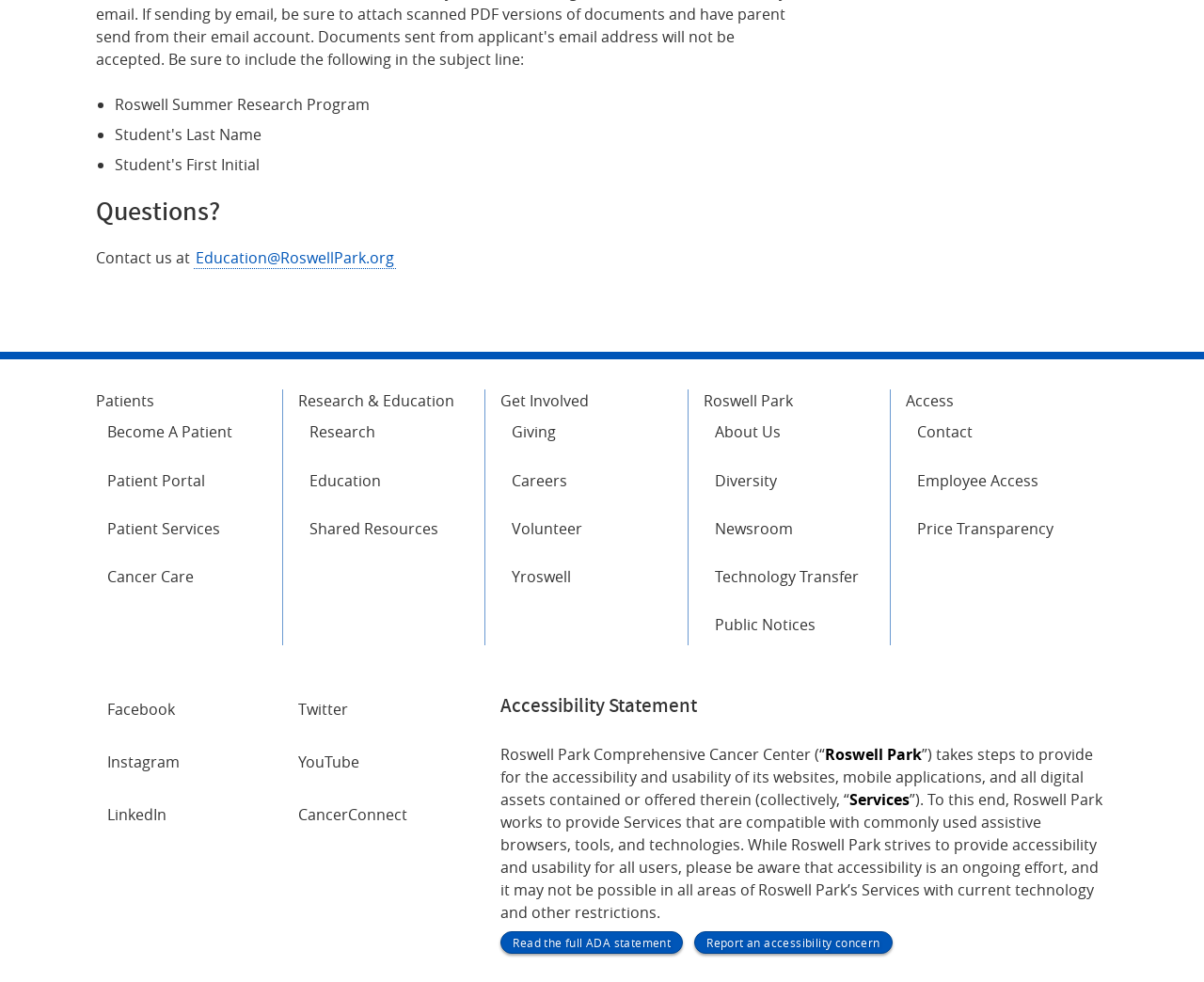Provide the bounding box coordinates for the UI element described in this sentence: "Terms of service". The coordinates should be four float values between 0 and 1, i.e., [left, top, right, bottom].

None